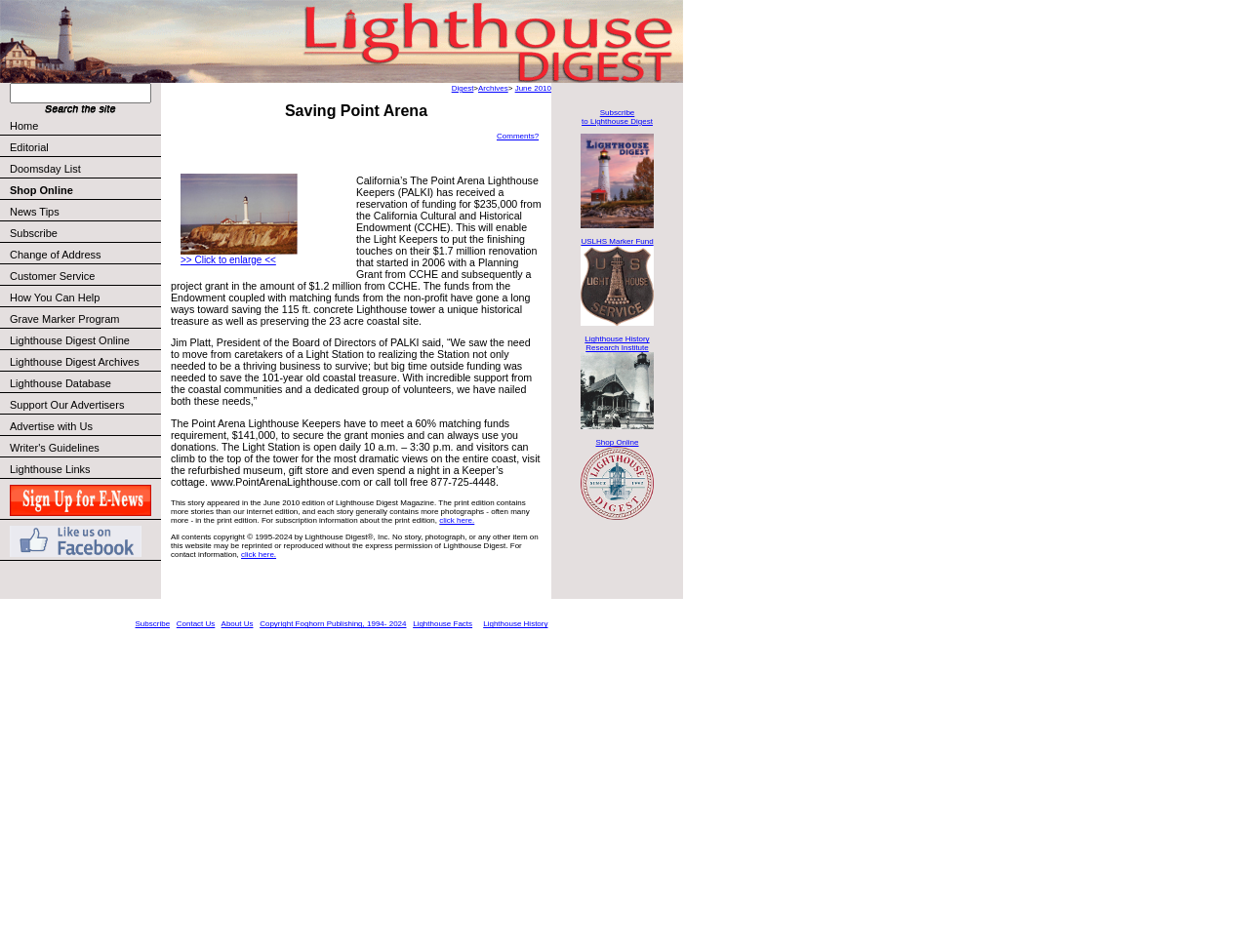What is the purpose of the funding received by PALKI?
Identify the answer in the screenshot and reply with a single word or phrase.

To save the lighthouse tower